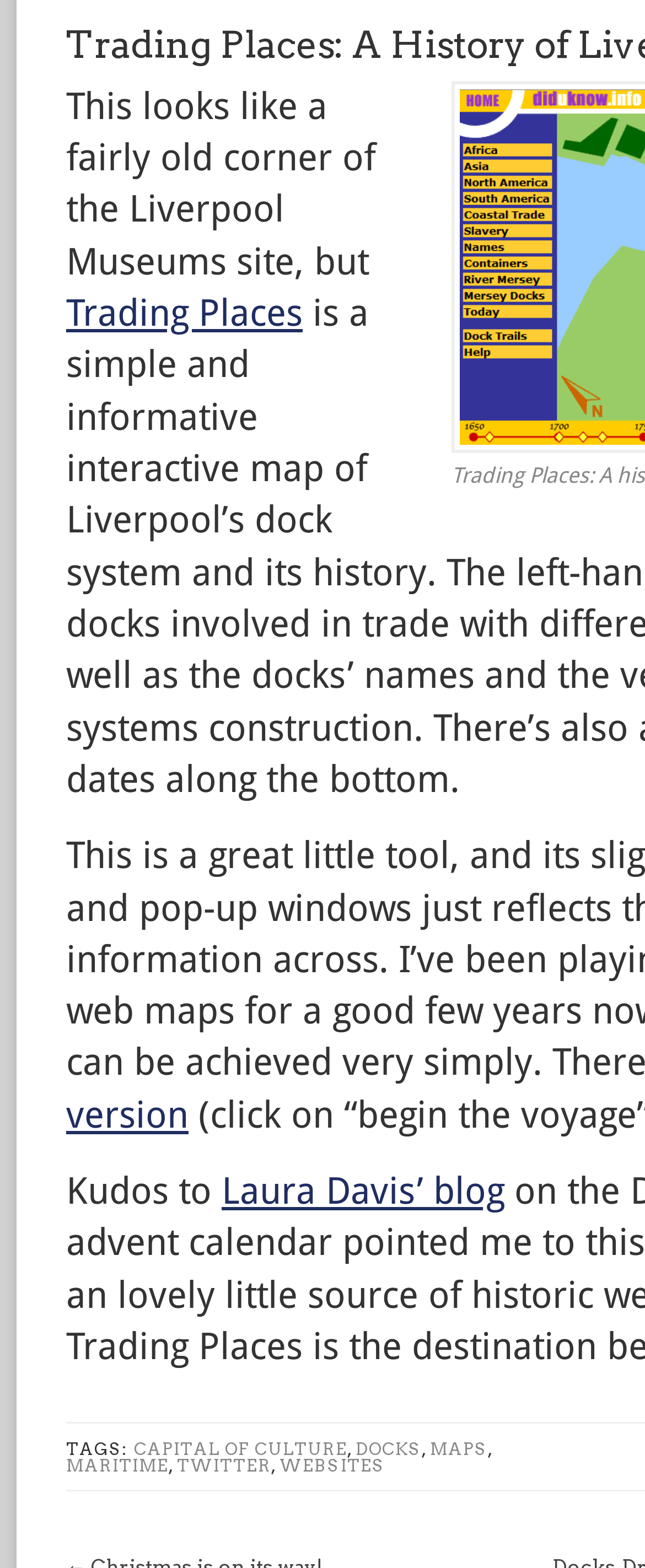Please indicate the bounding box coordinates of the element's region to be clicked to achieve the instruction: "visit Laura Davis’ blog". Provide the coordinates as four float numbers between 0 and 1, i.e., [left, top, right, bottom].

[0.344, 0.746, 0.782, 0.773]